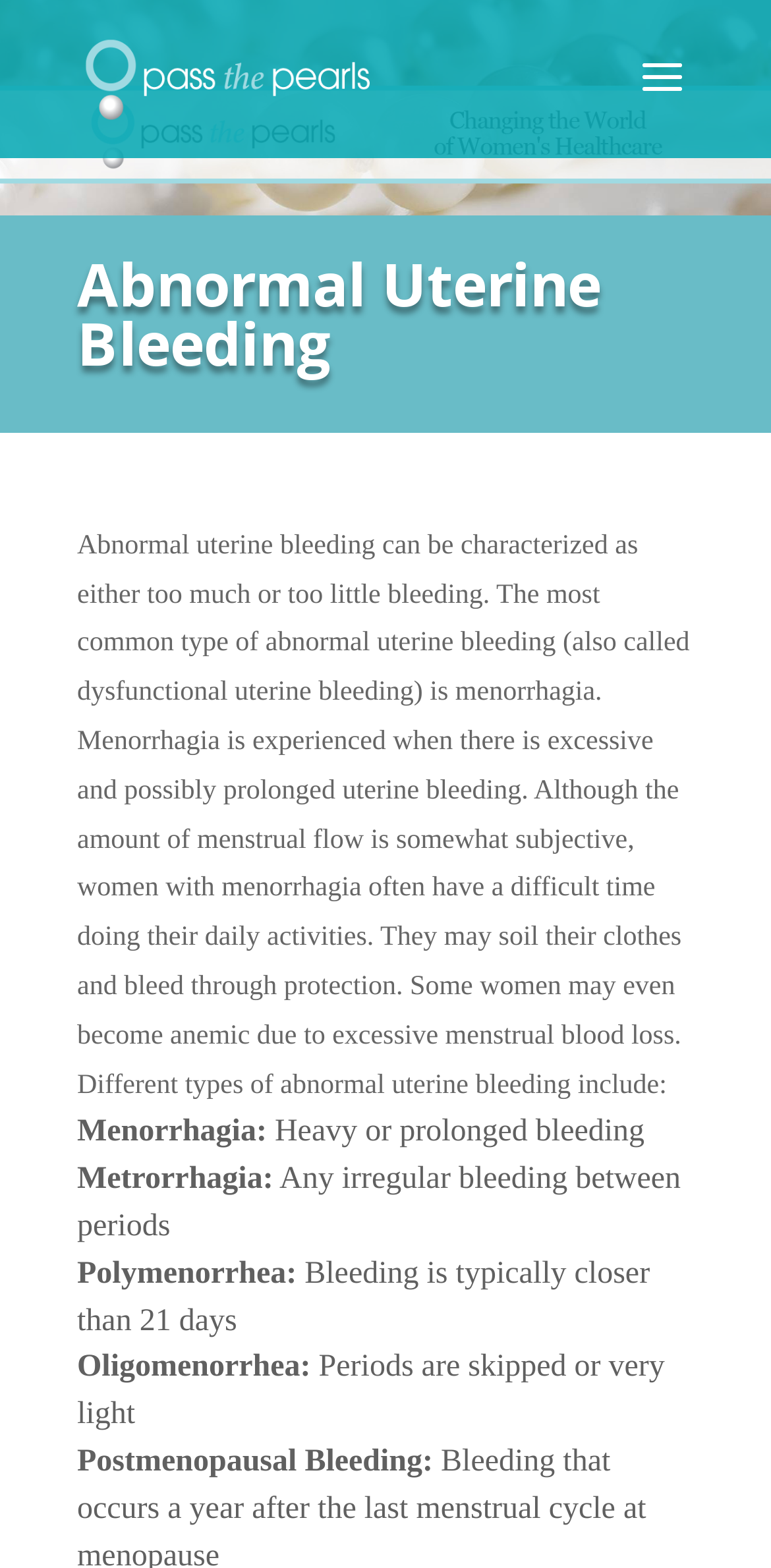Please give a succinct answer using a single word or phrase:
What is the difference between menorrhagia and metrorrhagia?

duration and timing of bleeding